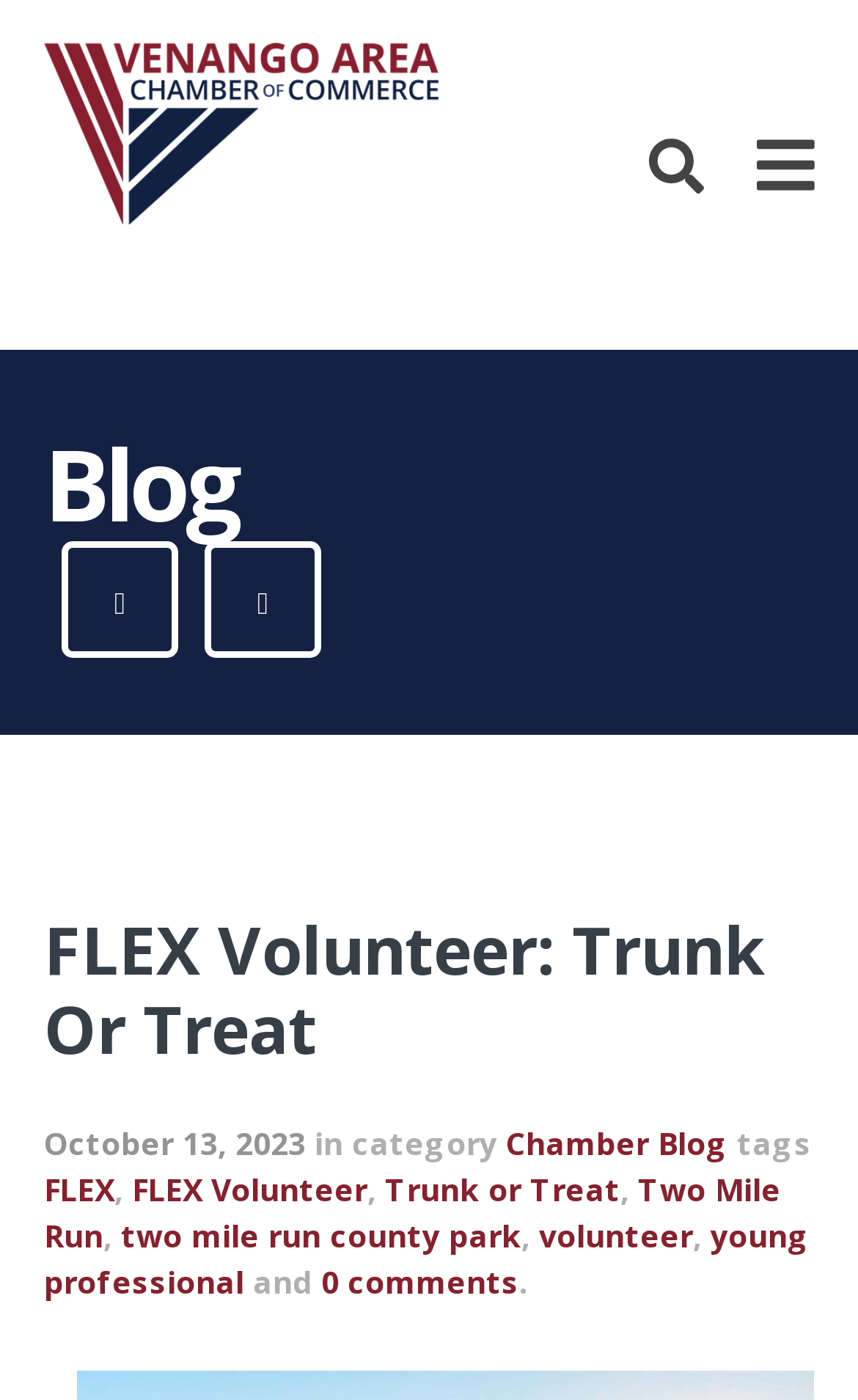Extract the bounding box for the UI element that matches this description: "parent_node: Site Member Directory value="Search"".

[0.064, 0.476, 0.256, 0.522]